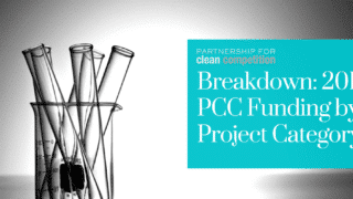What does the branding at the top reinforce?
Could you answer the question with a detailed and thorough explanation?

The branding at the top of the image reinforces the Partnership for Clean Competition's (PCC) commitment to promoting integrity in sports and anti-doping efforts, as mentioned in the caption.